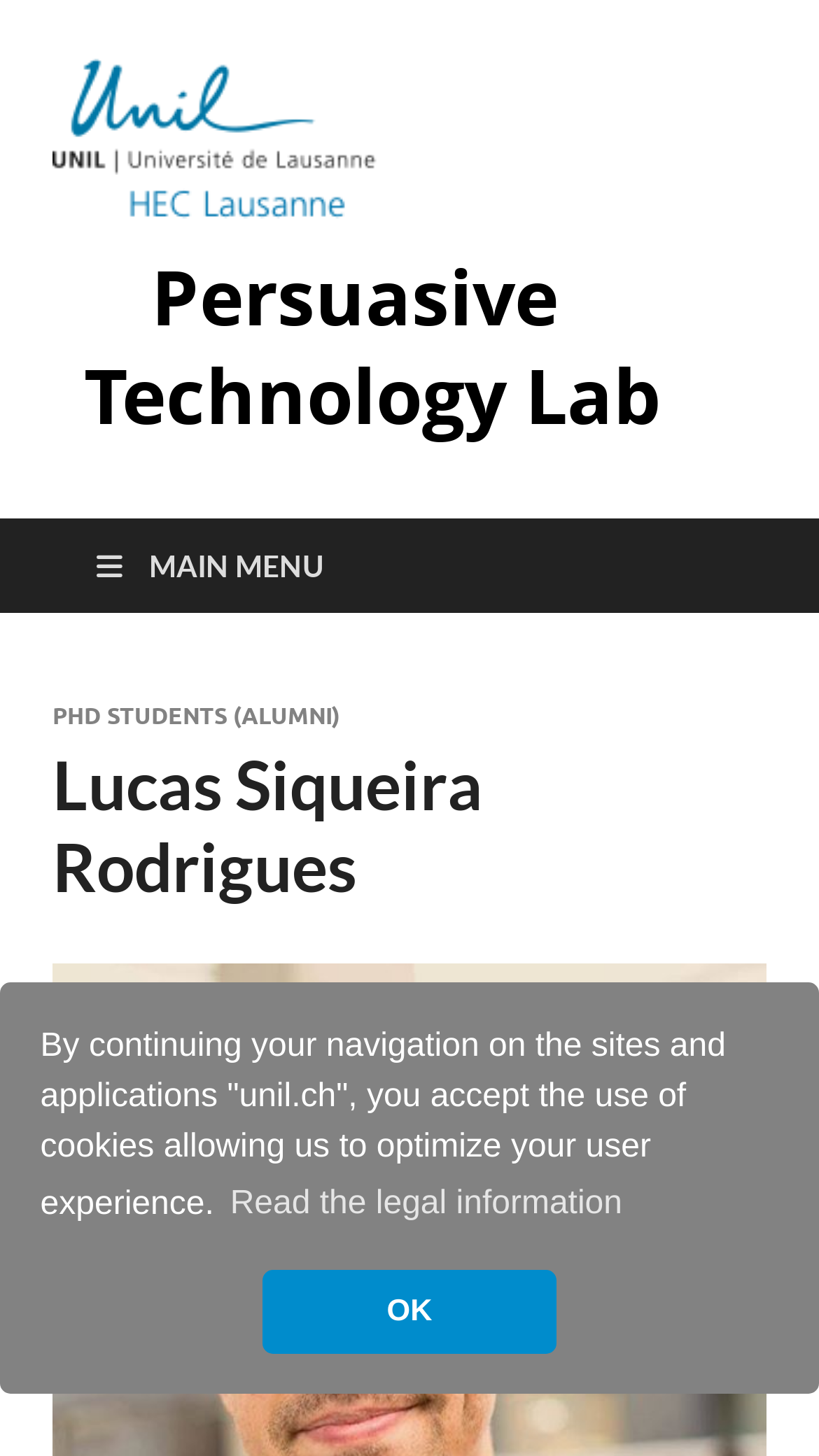Find the bounding box of the web element that fits this description: "OK".

[0.321, 0.873, 0.679, 0.93]